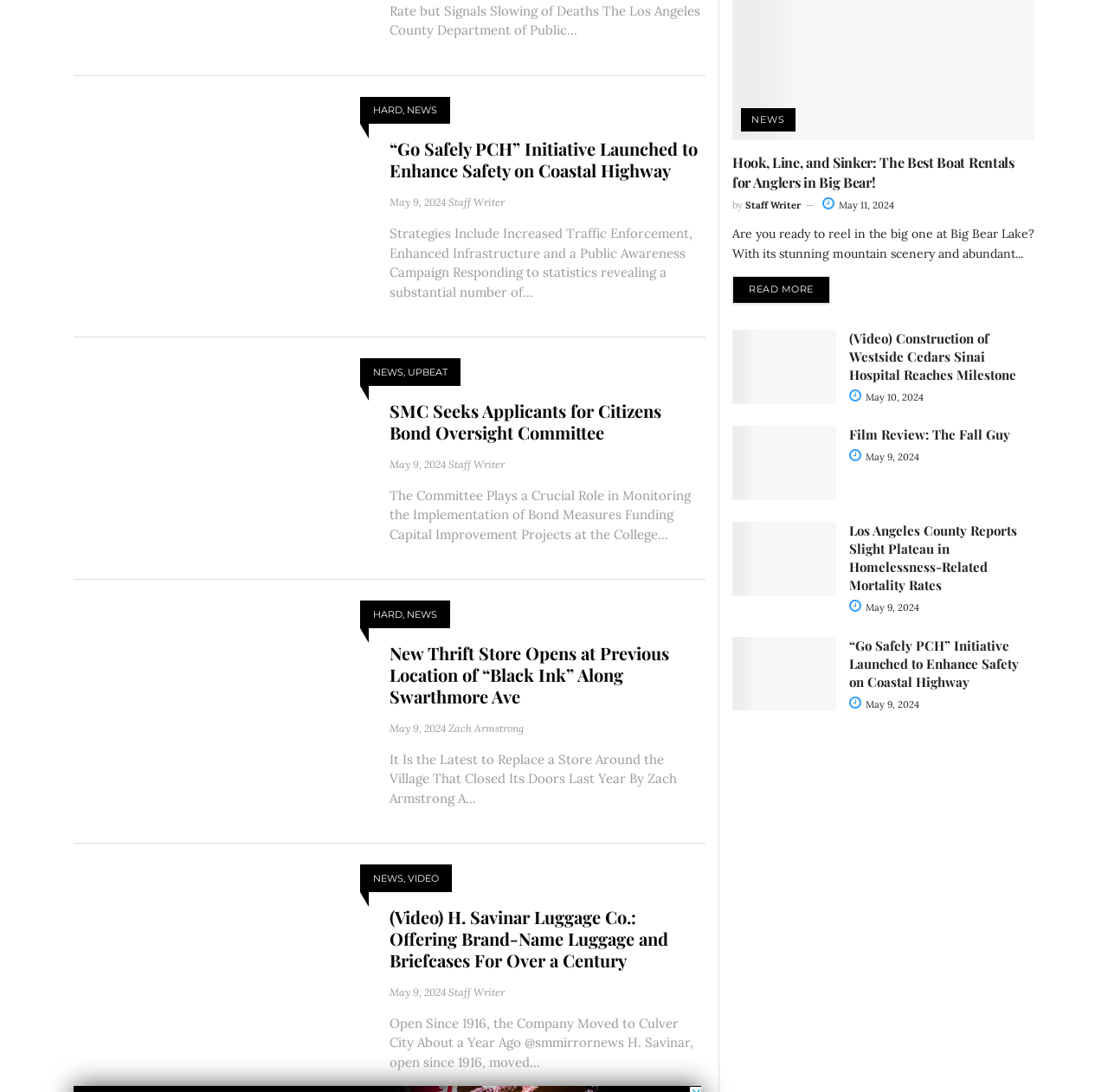Identify the bounding box of the UI element described as follows: "Film Review: The Fall Guy". Provide the coordinates as four float numbers in the range of 0 to 1 [left, top, right, bottom].

[0.766, 0.39, 0.912, 0.406]